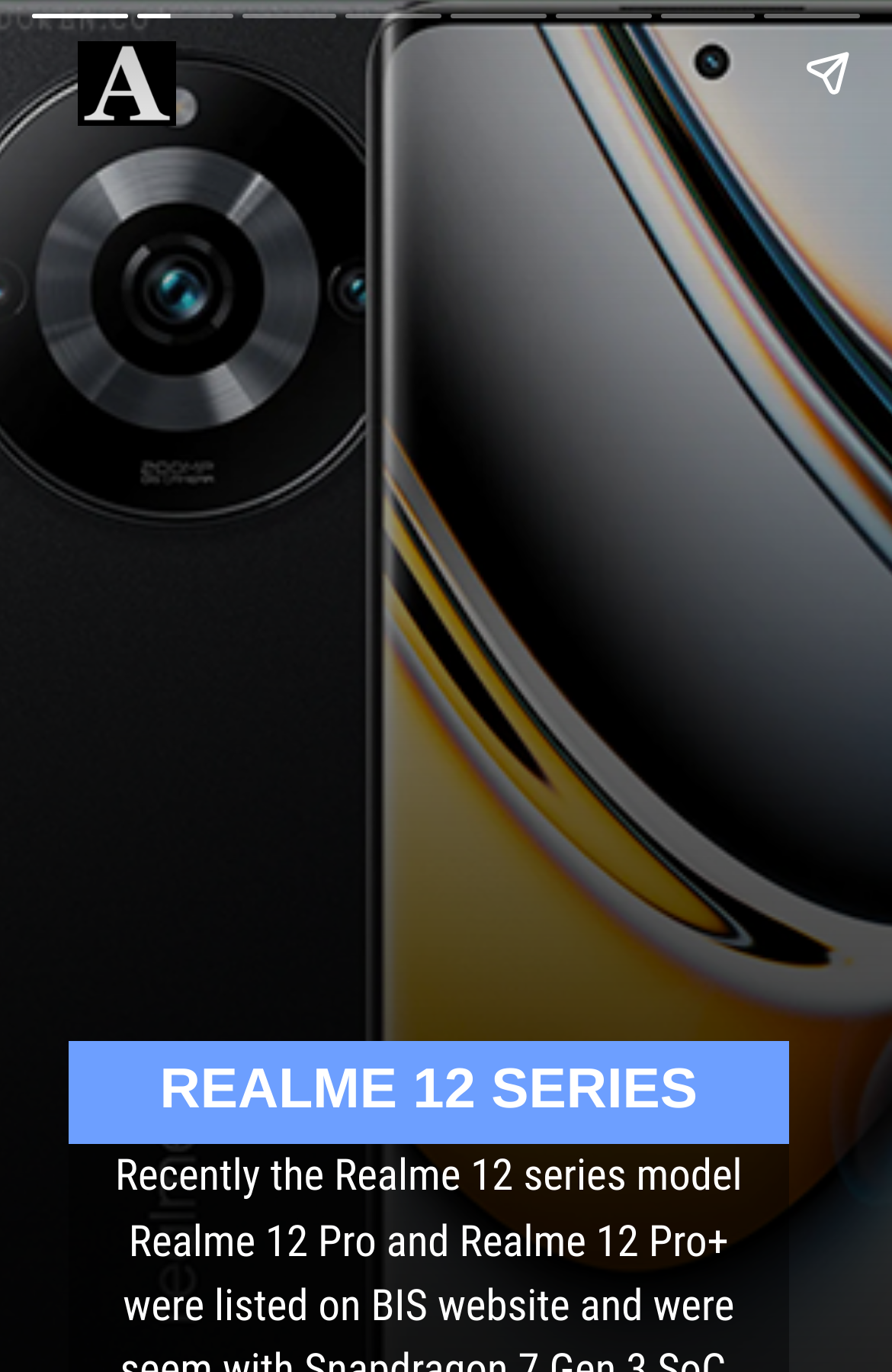What is the shape of the image present on the page?
Based on the content of the image, thoroughly explain and answer the question.

The image 'cropped-20231122_235338_0000.png' has a bounding box with coordinates [0.087, 0.025, 0.197, 0.096], indicating that it is a cropped rectangle shape.